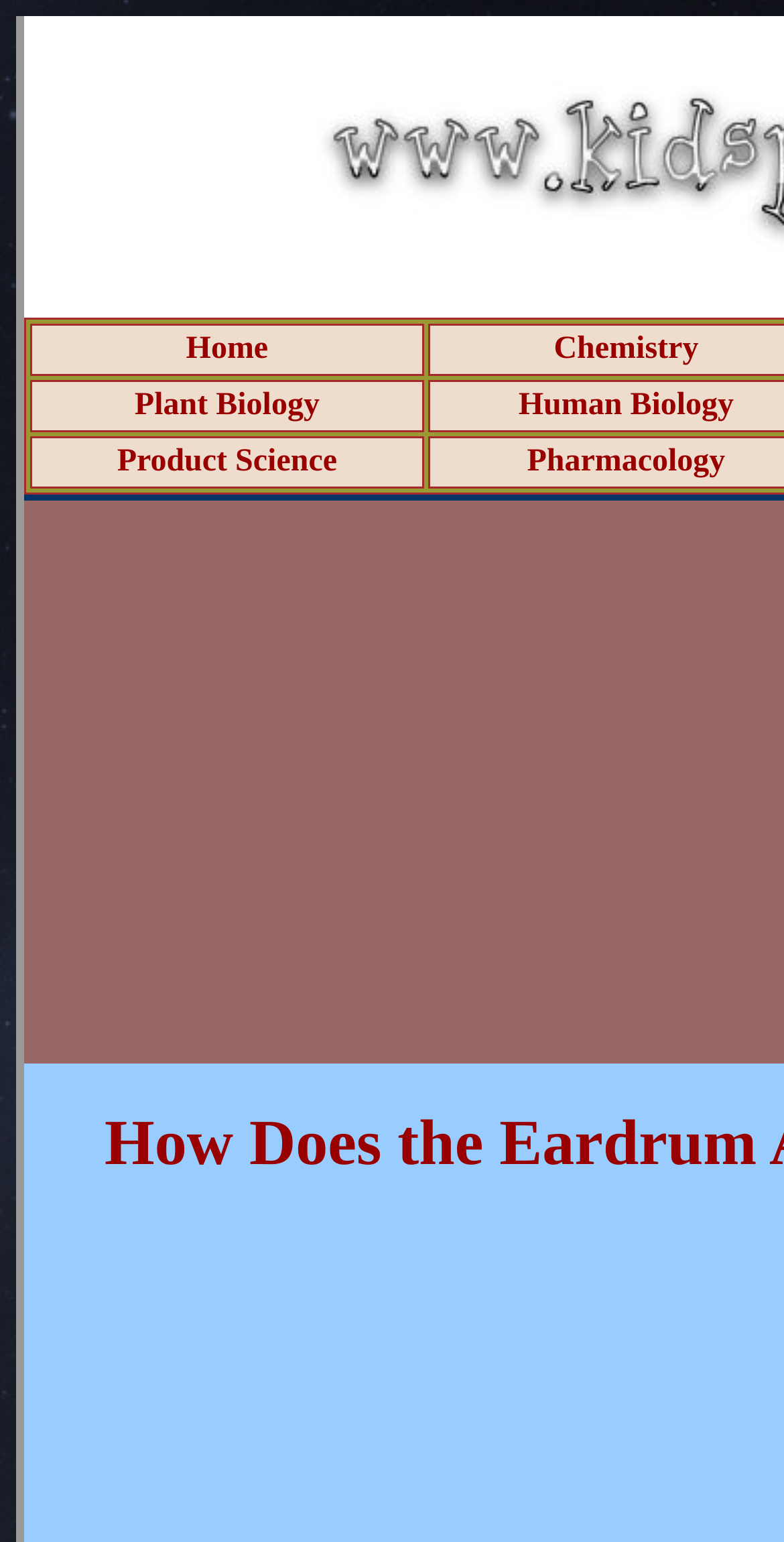What is the second link in the 'Plant Biology' category?
Answer the question with as much detail as you can, using the image as a reference.

In the 'Plant Biology' category, I can see two links. The first link is 'Plant Biology' itself, and the second link is 'Human Biology'. Therefore, the second link in the 'Plant Biology' category is 'Human Biology'.